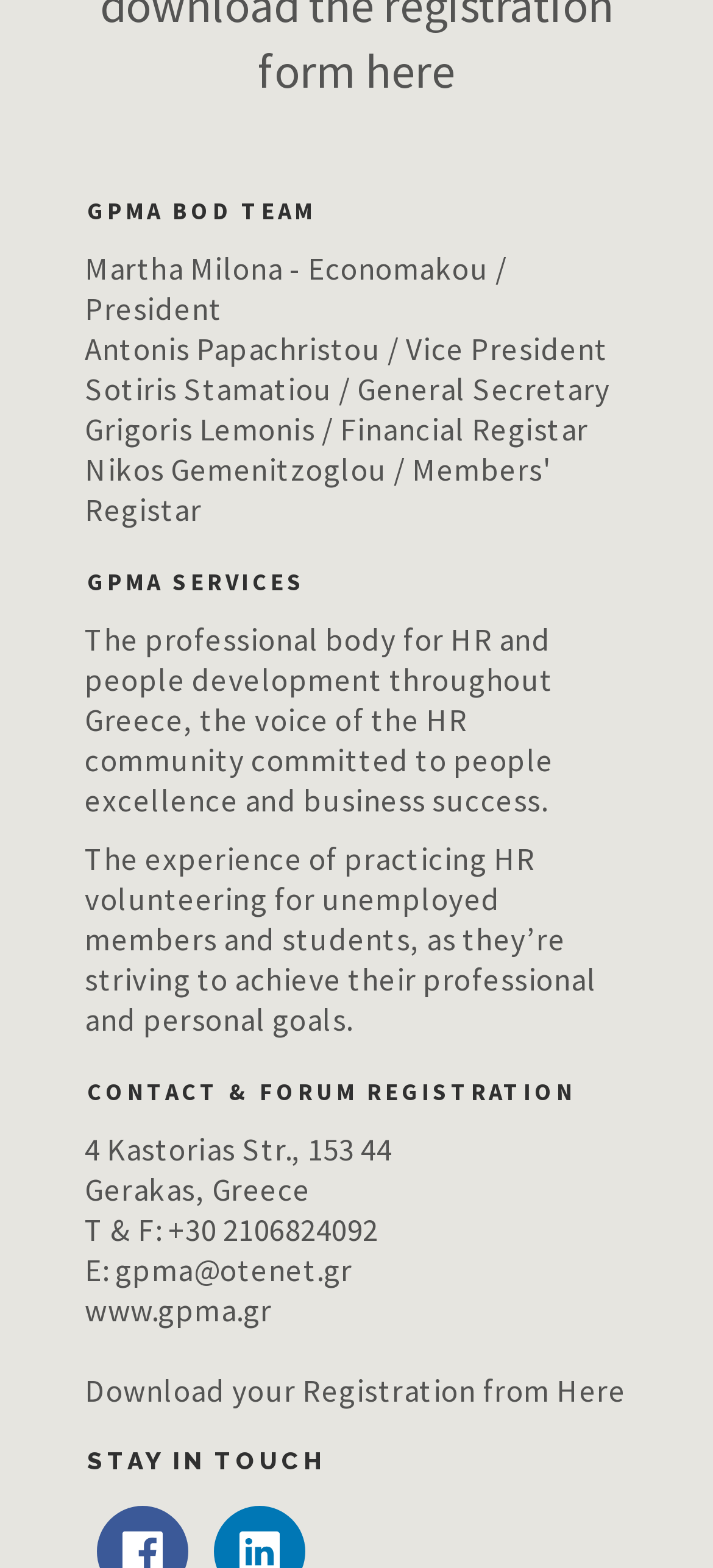Pinpoint the bounding box coordinates of the element that must be clicked to accomplish the following instruction: "Download the registration form". The coordinates should be in the format of four float numbers between 0 and 1, i.e., [left, top, right, bottom].

[0.119, 0.873, 0.878, 0.899]